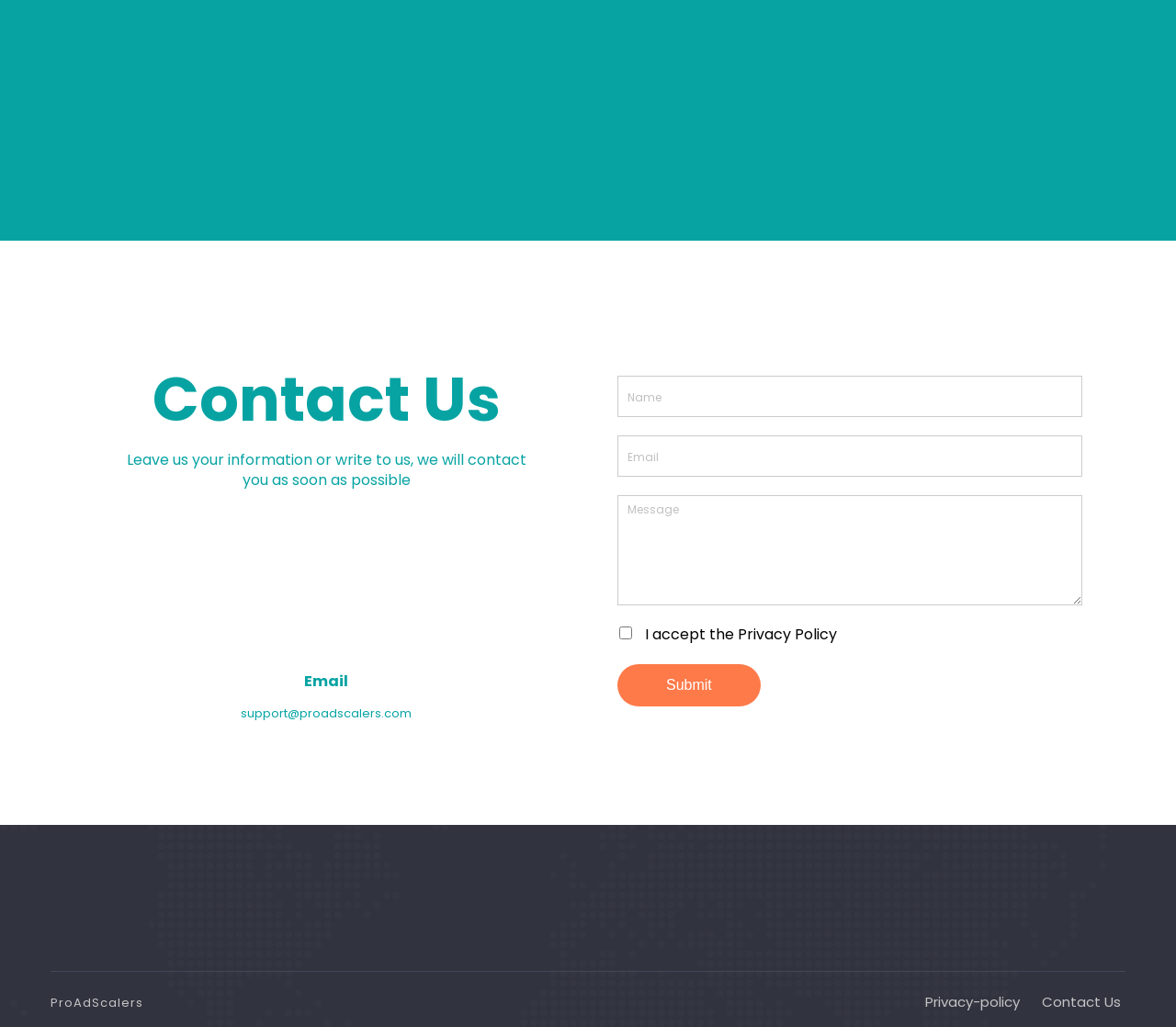What is the purpose of the contact form?
Using the information presented in the image, please offer a detailed response to the question.

The contact form is for entrepreneurs who are ready to scale up and reach their company's goals, as stated in the fourth paragraph of the webpage.